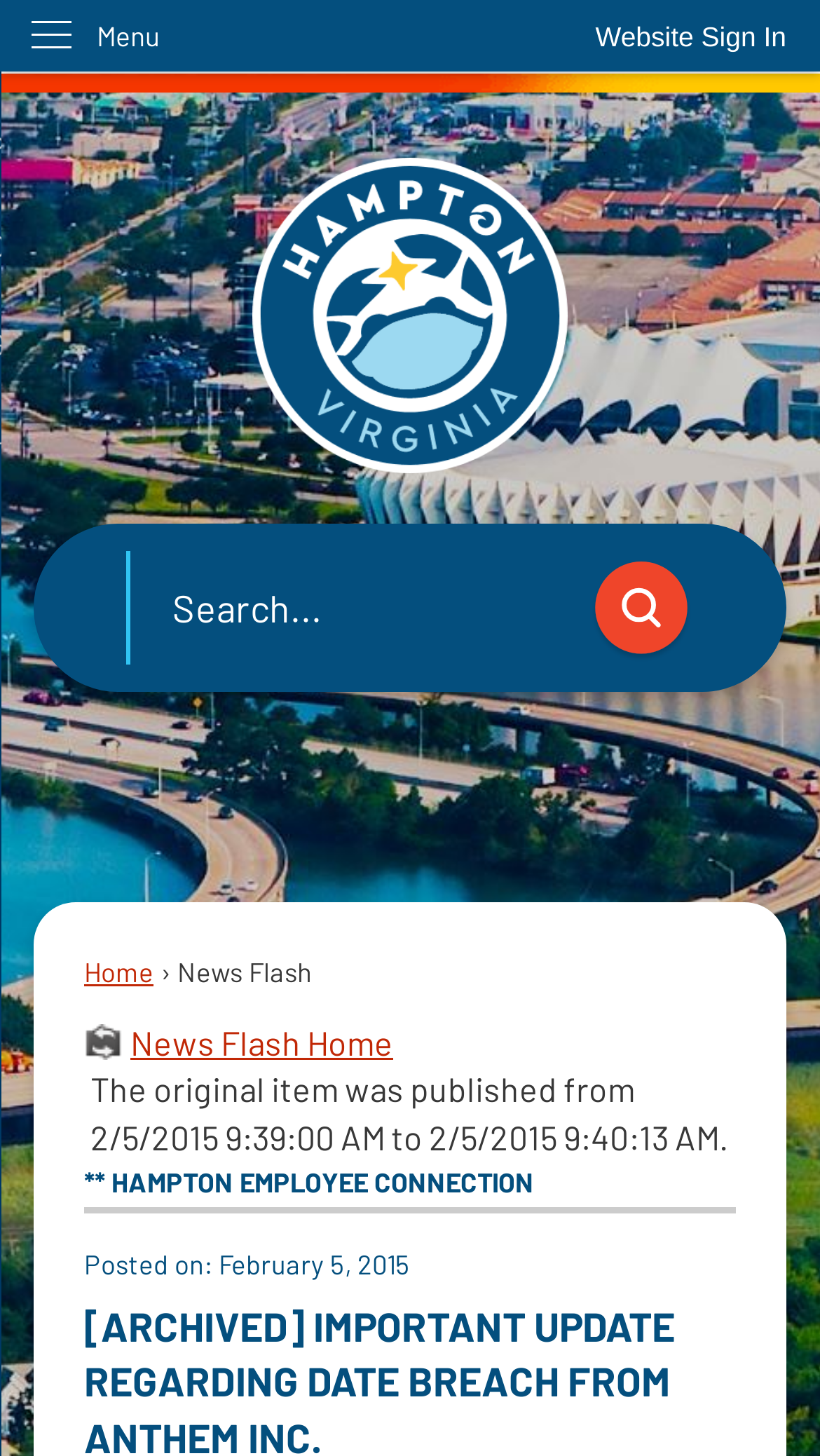What is the function of the region on the page?
Answer with a single word or phrase, using the screenshot for reference.

Search